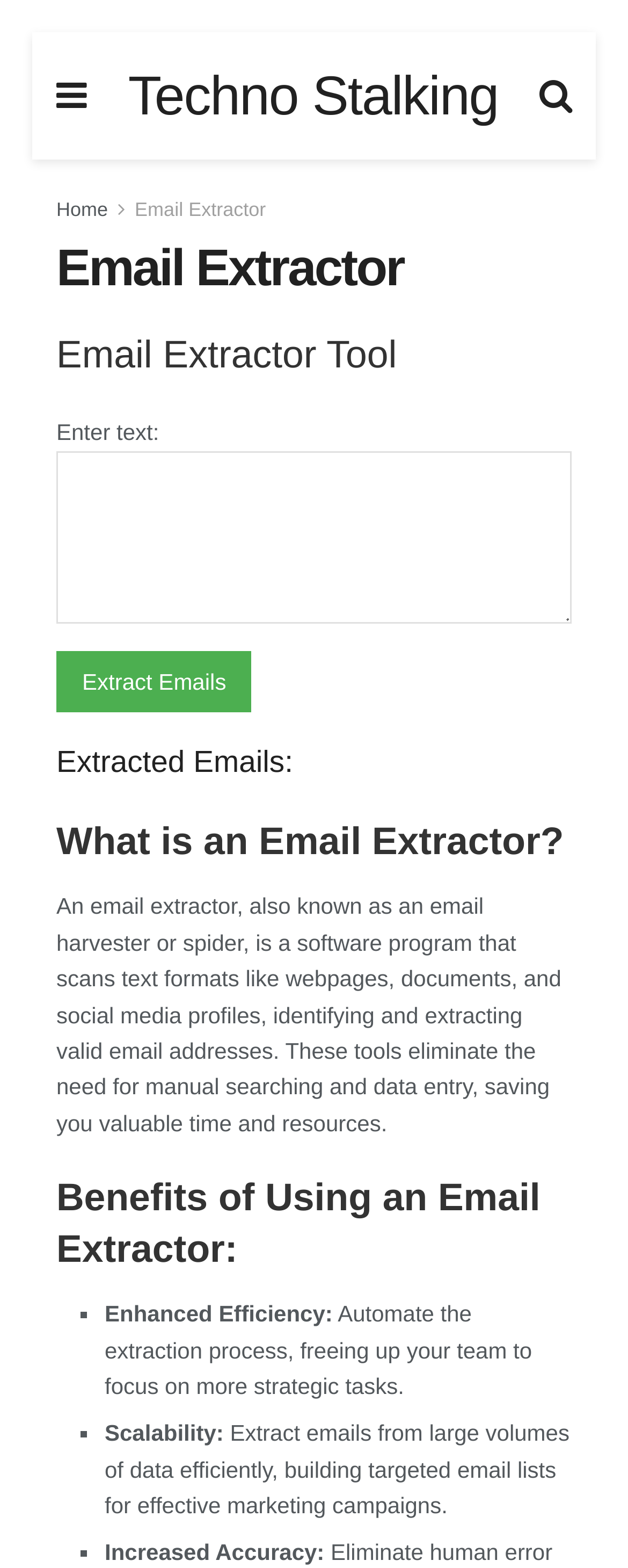Using the format (top-left x, top-left y, bottom-right x, bottom-right y), provide the bounding box coordinates for the described UI element. All values should be floating point numbers between 0 and 1: parent_node: Enter text:

[0.09, 0.287, 0.91, 0.398]